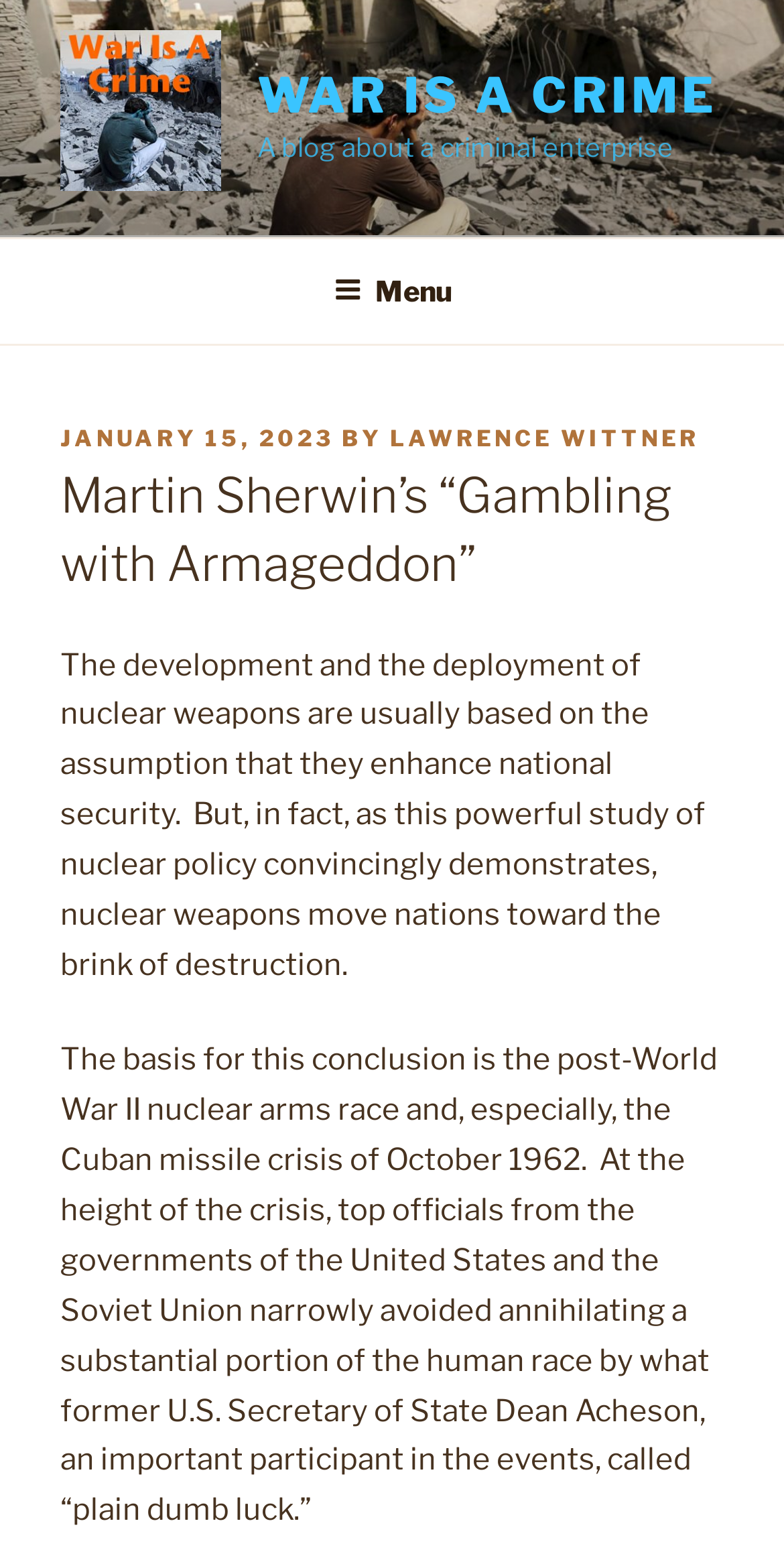What is the date of the latest article?
Refer to the image and give a detailed answer to the question.

The date of the latest article can be found by looking at the 'POSTED ON' section, where the date 'JANUARY 15, 2023' is mentioned as a link.